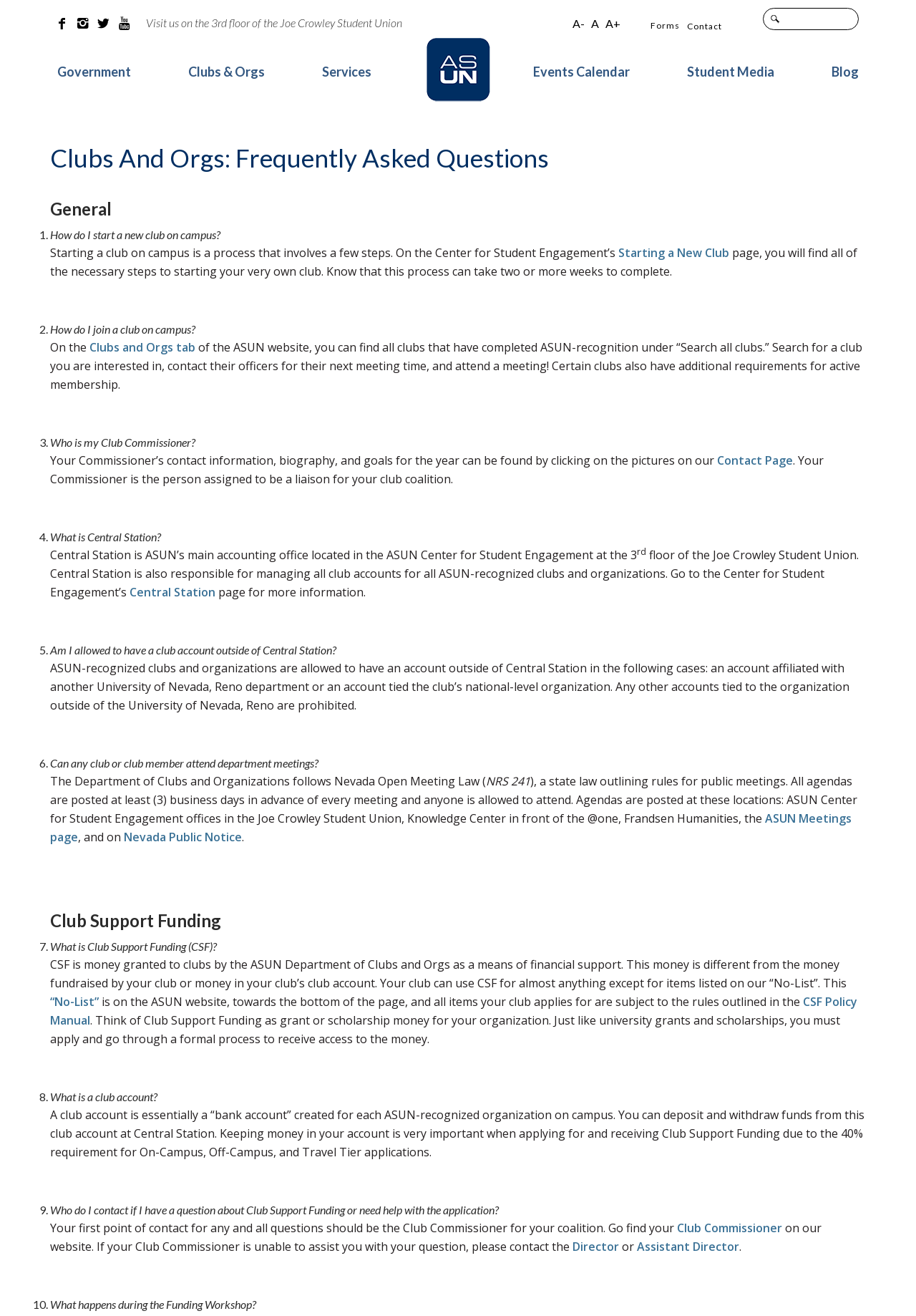Locate the bounding box coordinates of the clickable part needed for the task: "Search for something".

[0.833, 0.006, 0.938, 0.023]